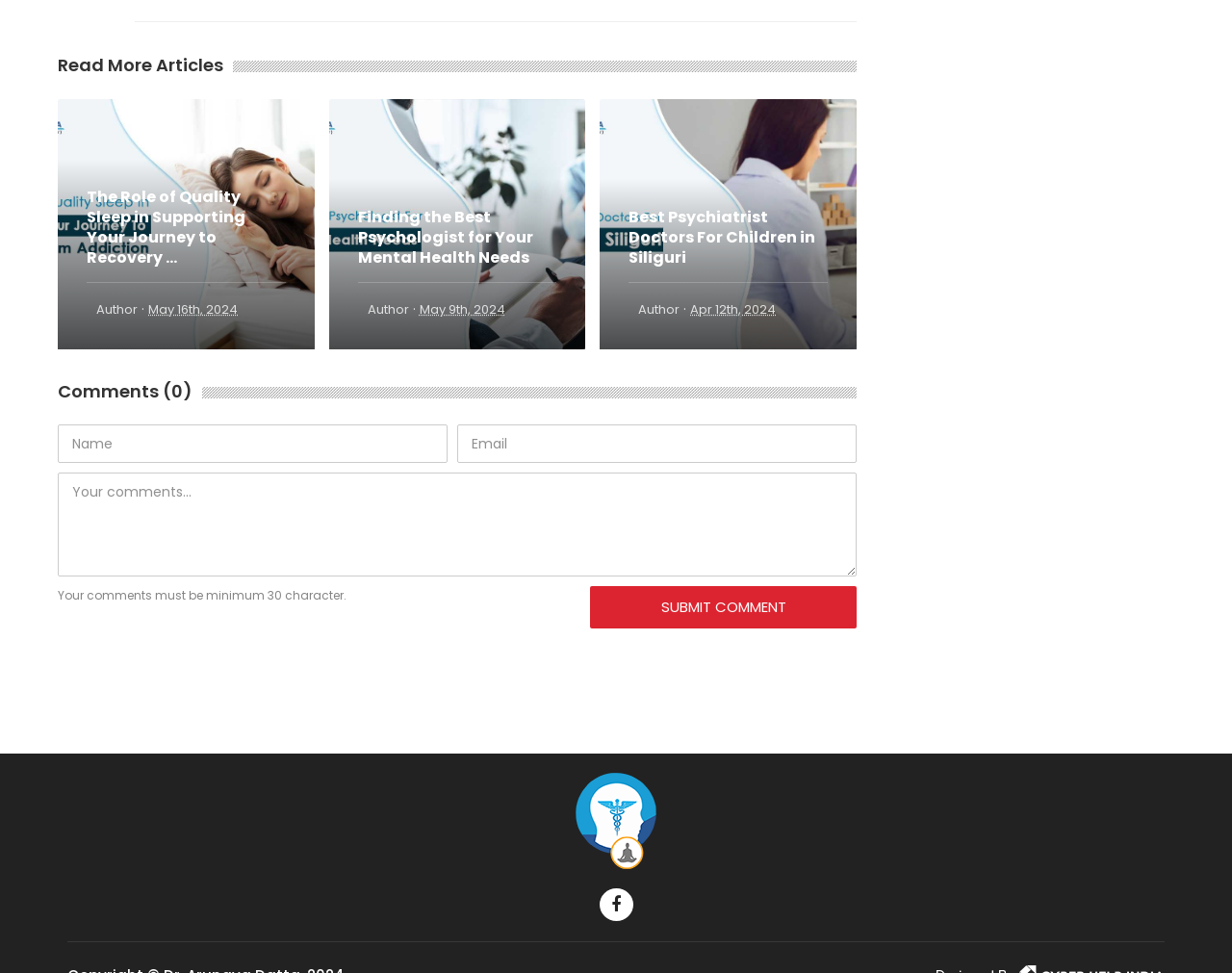Provide the bounding box coordinates of the UI element that matches the description: "name="guest_comment" placeholder="Your comments..."".

[0.047, 0.485, 0.695, 0.591]